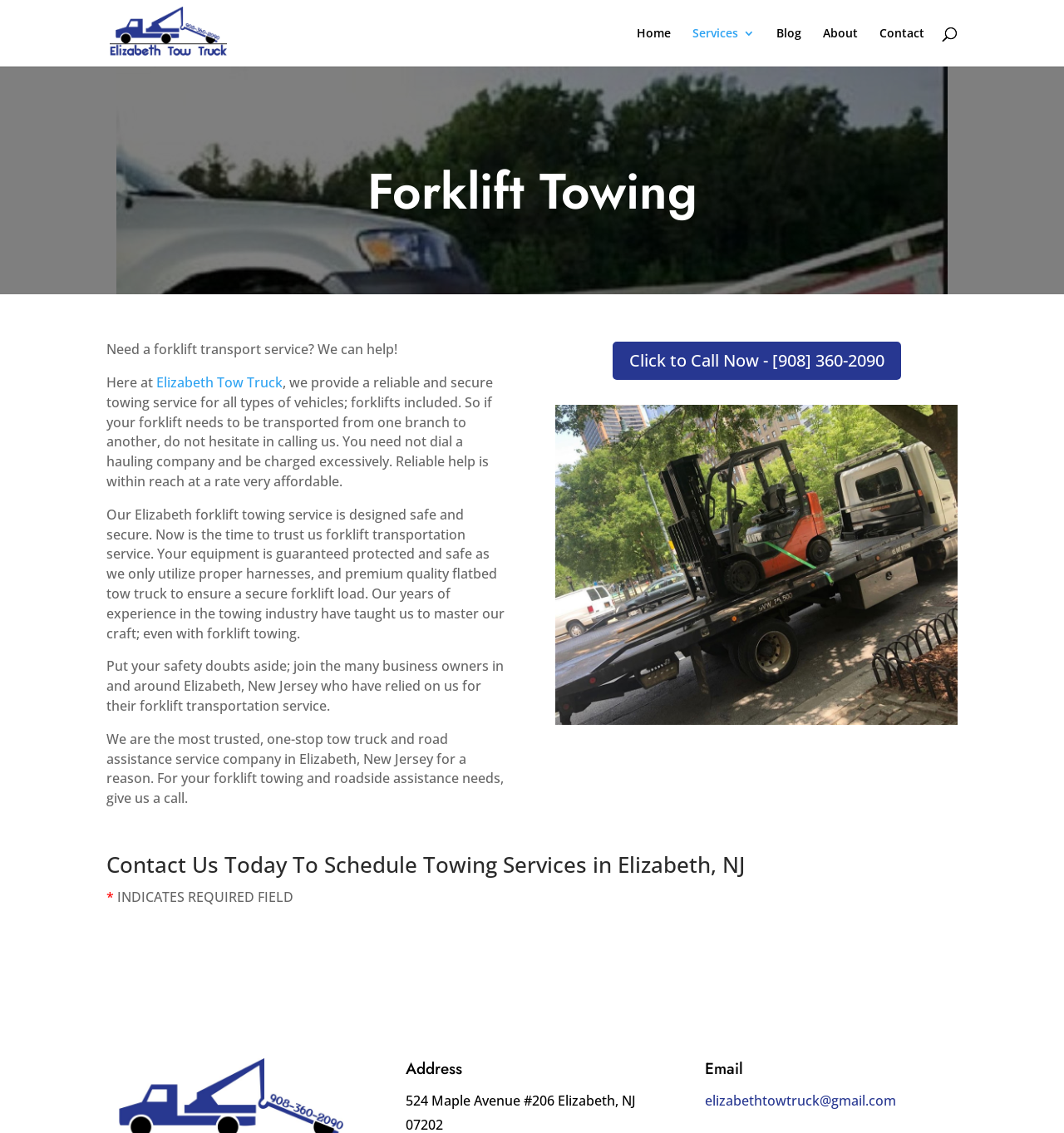Respond to the following query with just one word or a short phrase: 
What is the phone number to call for forklift towing services?

[908] 360-2090